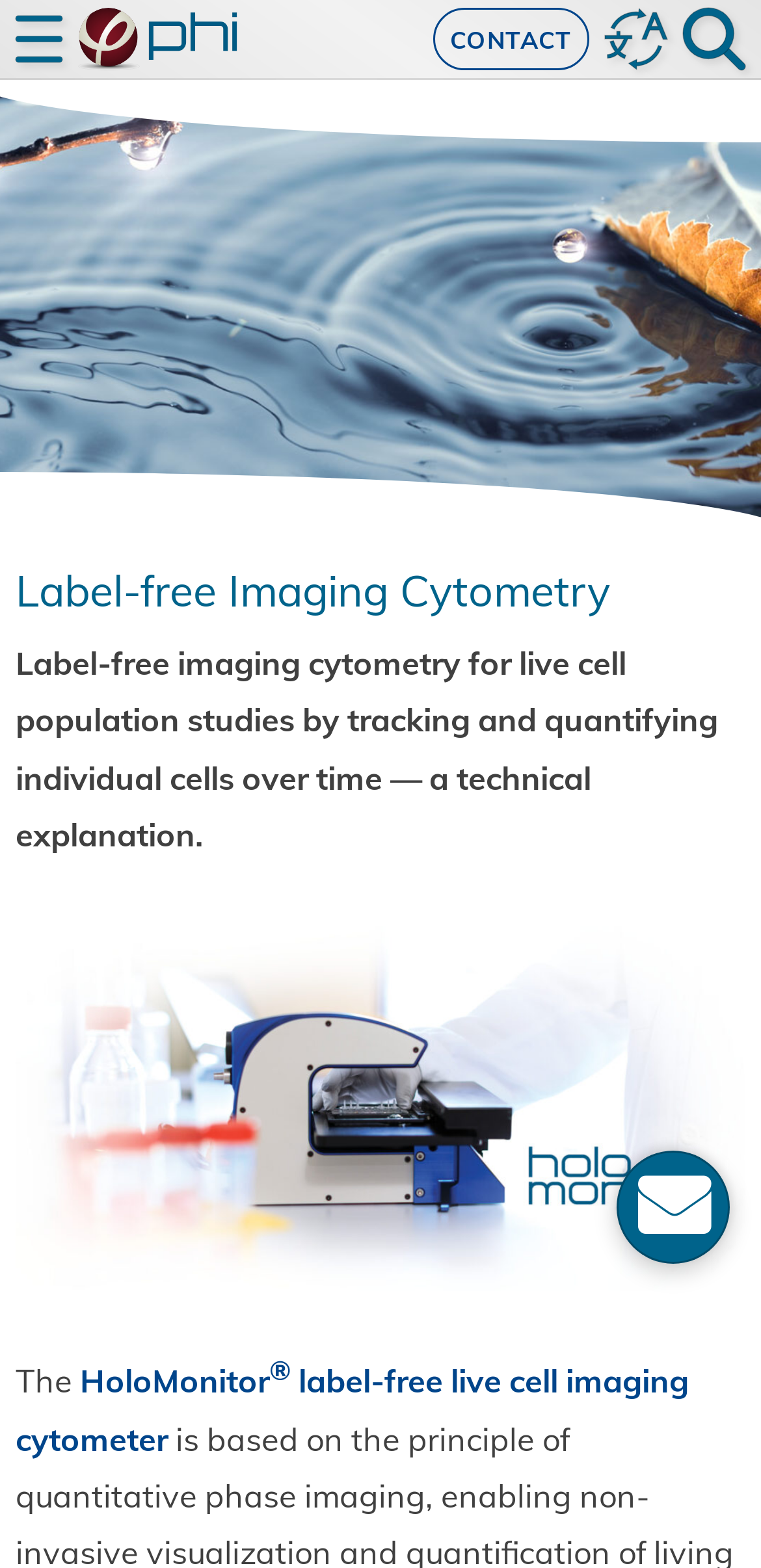Give a detailed account of the webpage, highlighting key information.

This webpage is about label-free imaging cytometry, specifically for cell population studies. At the top right corner, there is a button with an icon. Below it, there are several links, including "CONTACT", and a series of language options, such as "SVENSKA", "DEUTSCH", and "FRANÇAIS", among others. 

To the left of these links, there is a small image, and above them, there is a larger image that spans almost the entire width of the page. 

In the middle of the page, there is a search bar with a search button to the right. The search bar has a placeholder text "Enter search words". 

Below the search bar, there is a heading that reads "Label-free Imaging Cytometry", followed by a brief description of the technology in two paragraphs. The first paragraph explains that it is for live cell population studies, and the second paragraph provides a technical explanation.

Below the text, there is a large image that takes up most of the page, showing a label-free imager and imaging cytometer in operation on a cell laboratory bench. At the bottom of the page, there is a link to "HoloMonitor® label-free live cell imaging cytometer" with a superscript symbol.